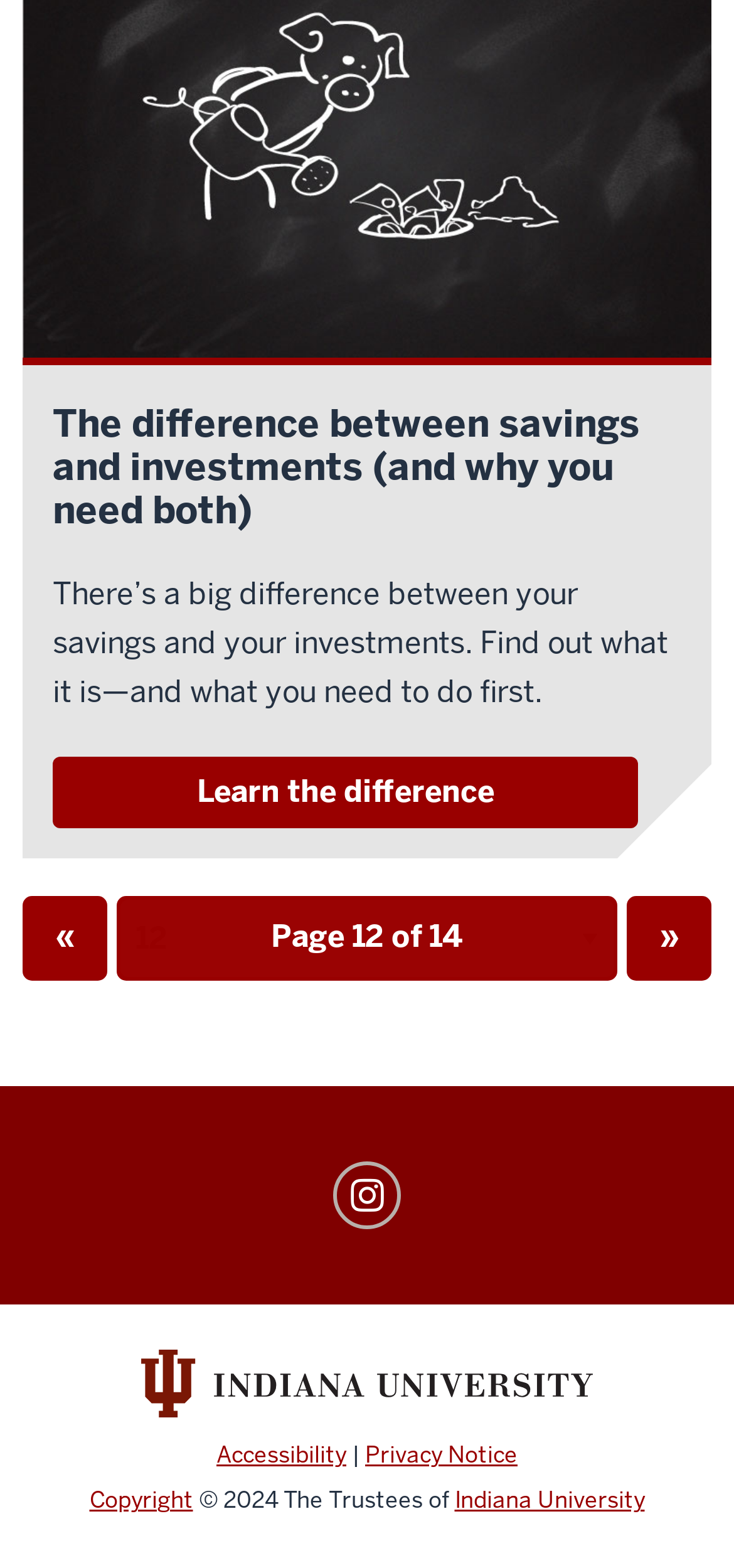Please examine the image and provide a detailed answer to the question: What is the name of the university?

The link with ID 62 and the image with ID 100 both mention Indiana University, indicating that it is the name of the university.